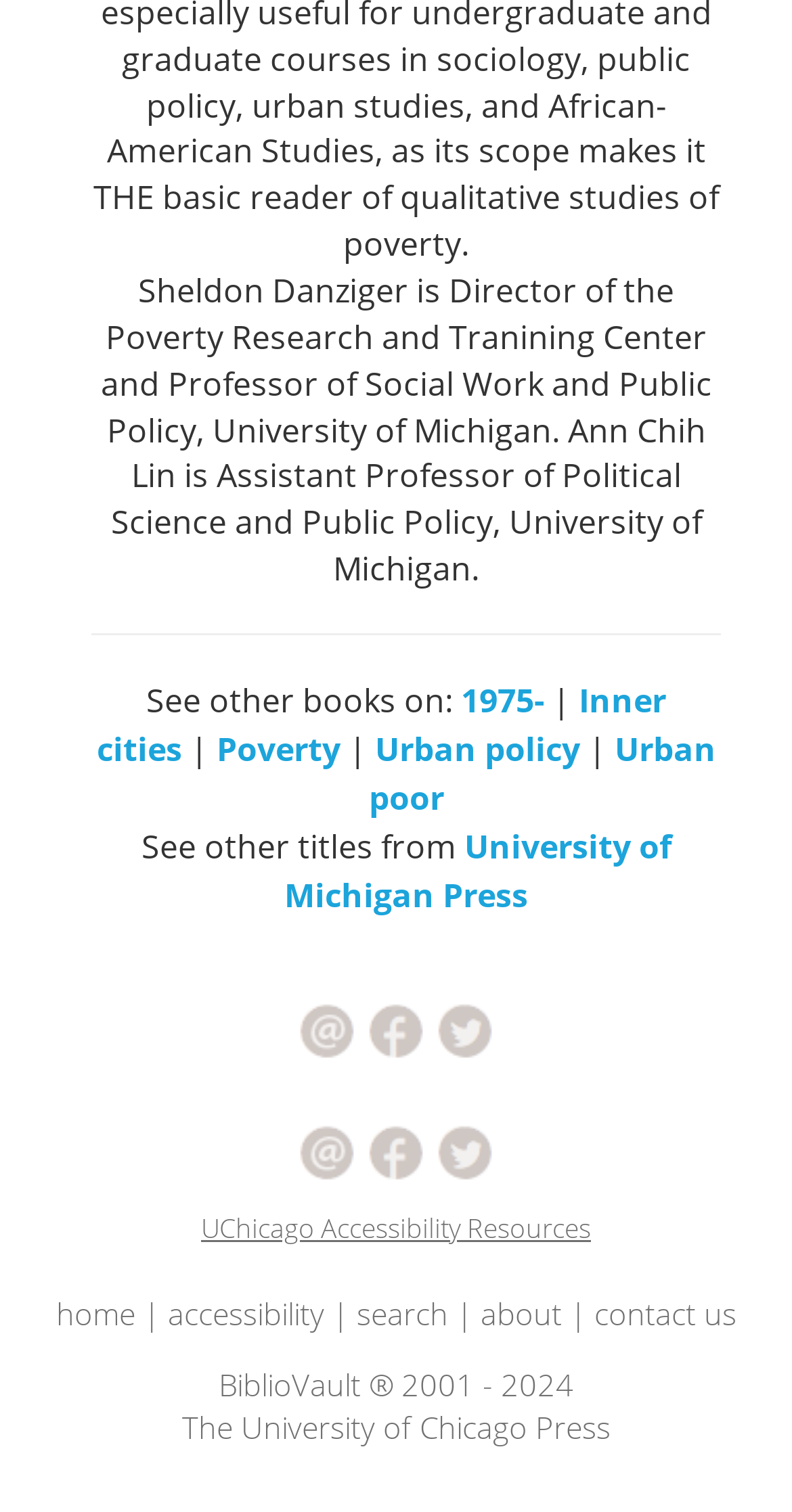Determine the bounding box coordinates (top-left x, top-left y, bottom-right x, bottom-right y) of the UI element described in the following text: contact us

[0.75, 0.856, 0.929, 0.882]